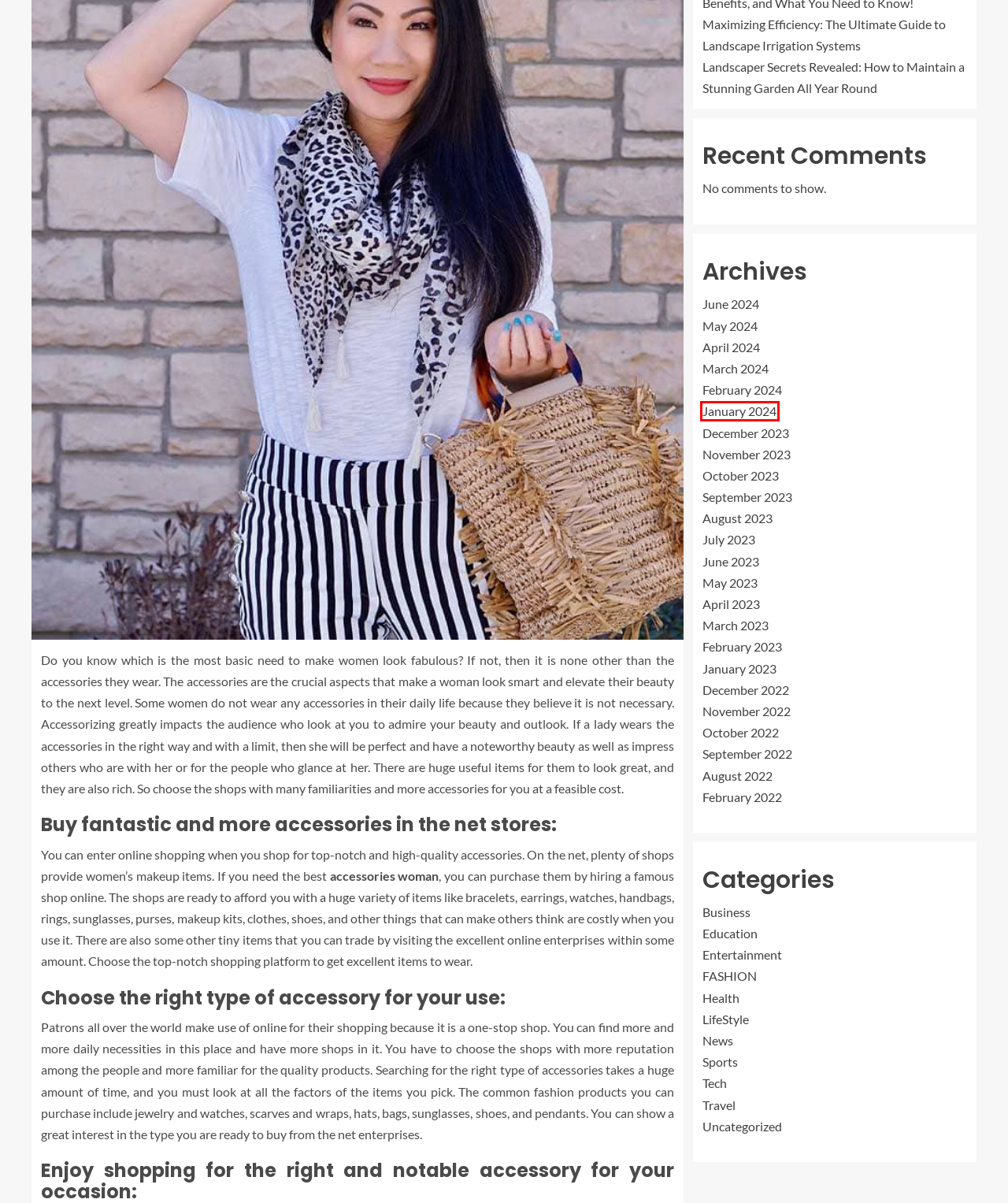Given a screenshot of a webpage with a red bounding box highlighting a UI element, determine which webpage description best matches the new webpage that appears after clicking the highlighted element. Here are the candidates:
A. June 2024 - Backet Hat
B. Uncategorized Archives - Backet Hat
C. January 2024 - Backet Hat
D. FASHION Archives - Backet Hat
E. April 2024 - Backet Hat
F. Entertainment Archives - Backet Hat
G. October 2023 - Backet Hat
H. Sports Archives - Backet Hat

C